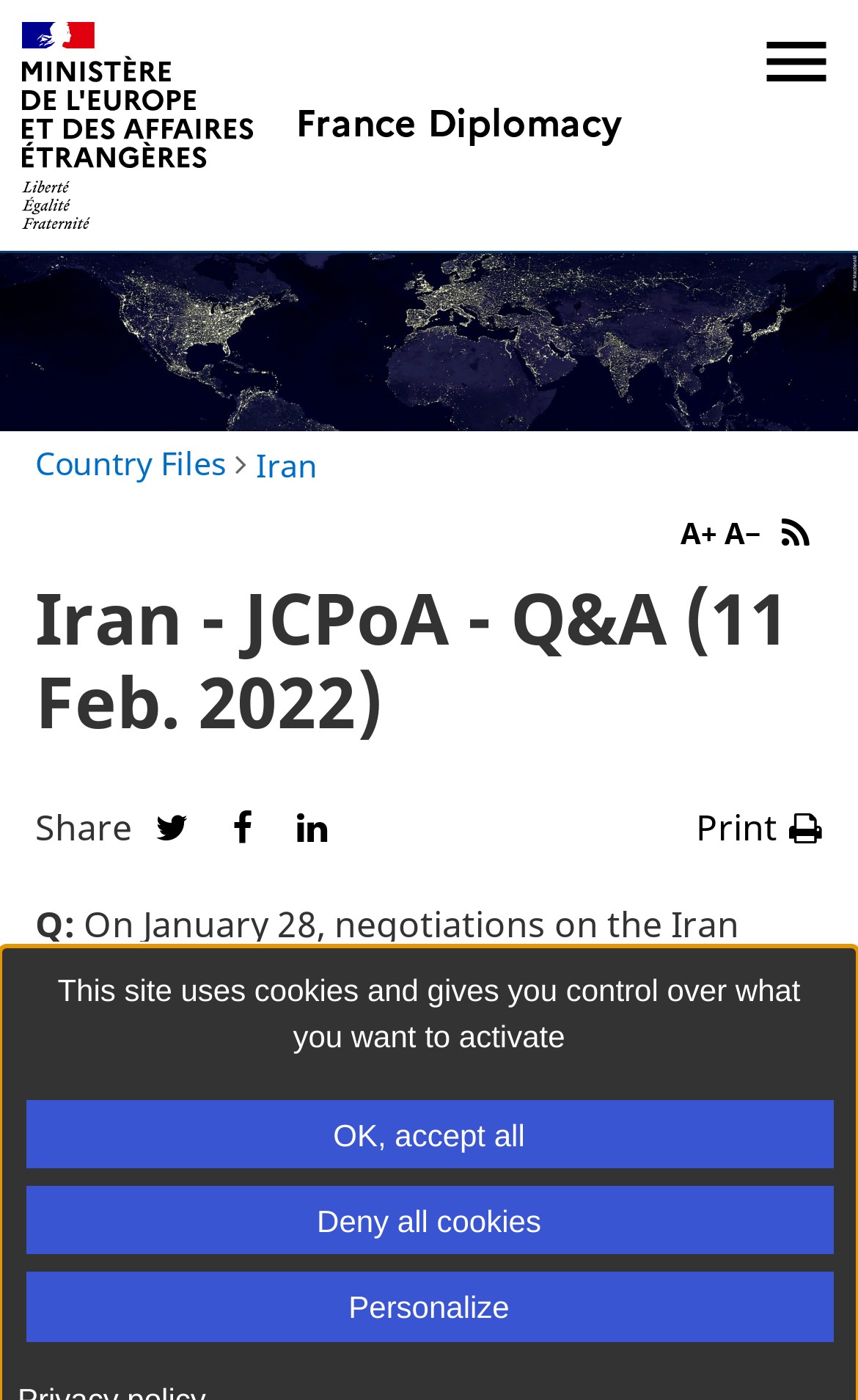Can you find and provide the main heading text of this webpage?

Iran - JCPoA - Q&A (11 Feb. 2022)